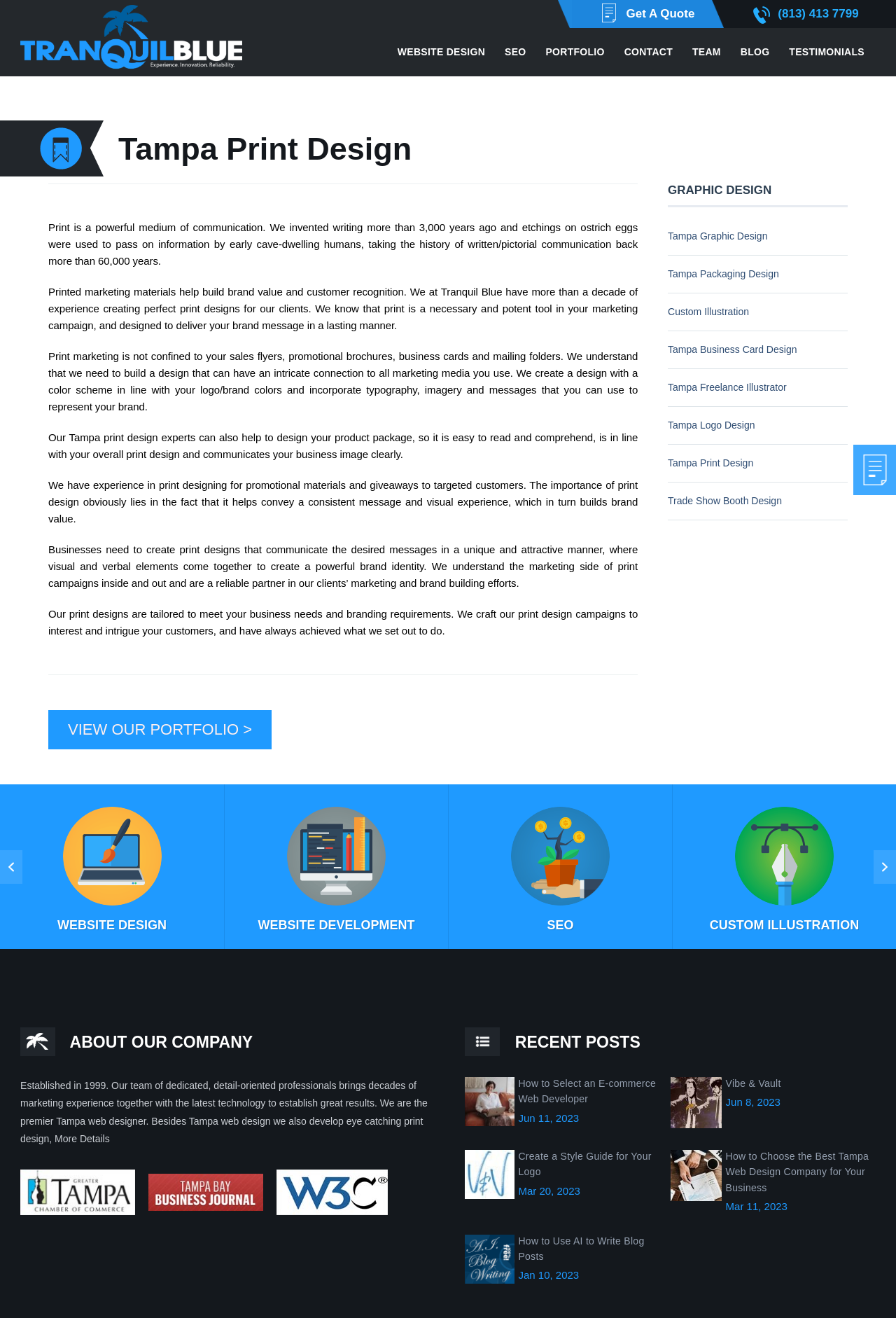Please find the bounding box coordinates of the clickable region needed to complete the following instruction: "View portfolio". The bounding box coordinates must consist of four float numbers between 0 and 1, i.e., [left, top, right, bottom].

[0.598, 0.029, 0.686, 0.05]